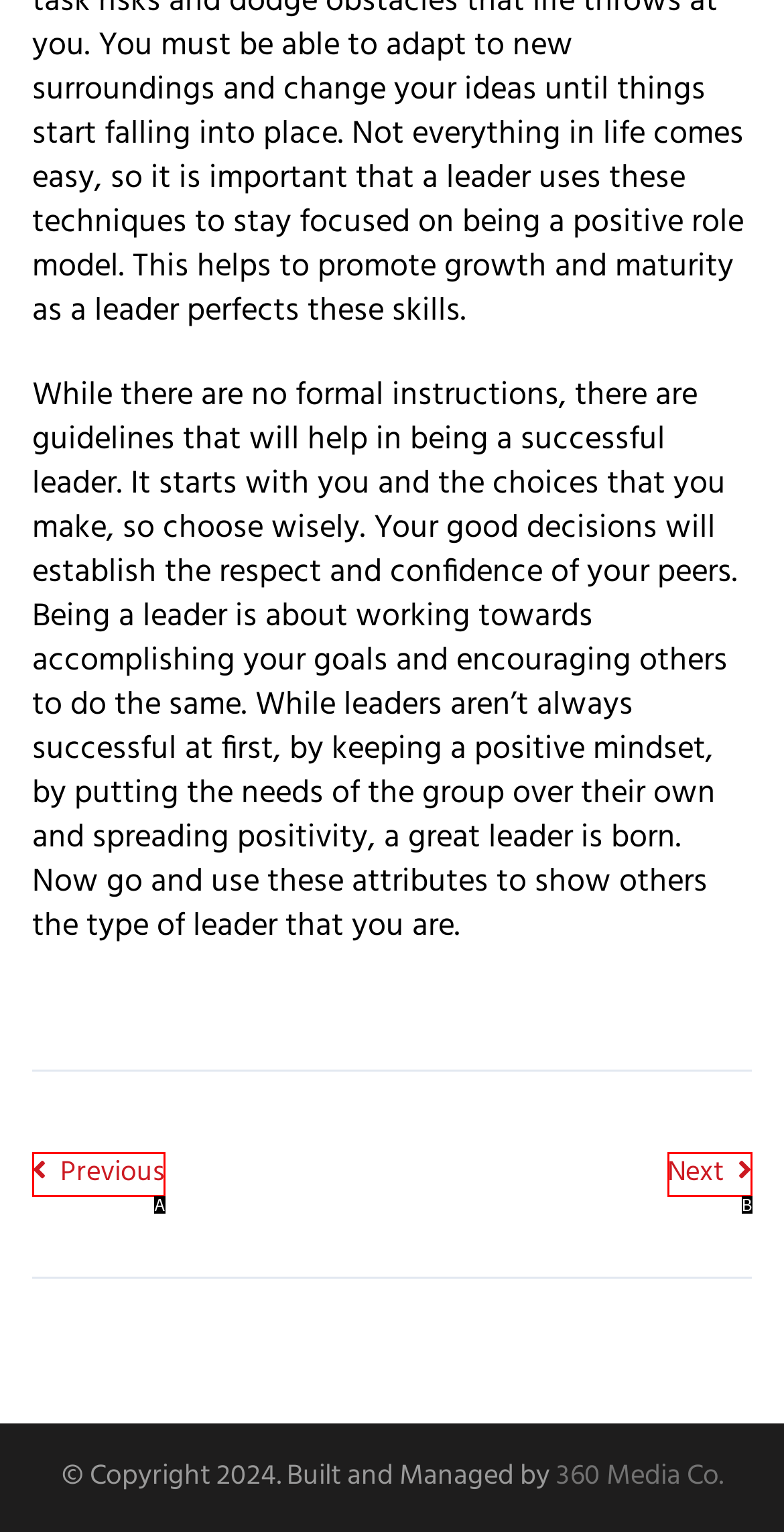Determine the UI element that matches the description: Previous
Answer with the letter from the given choices.

A